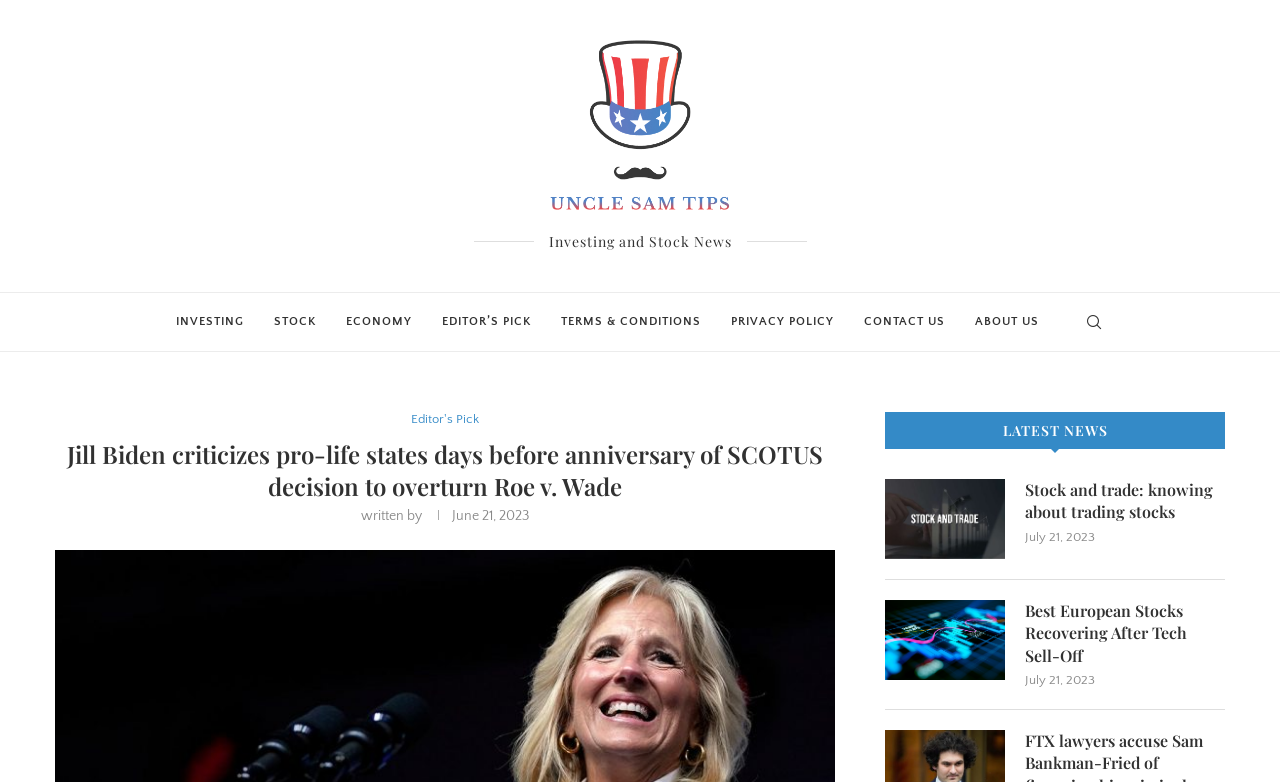Return the bounding box coordinates of the UI element that corresponds to this description: "Investing". The coordinates must be given as four float numbers in the range of 0 and 1, [left, top, right, bottom].

[0.138, 0.375, 0.191, 0.449]